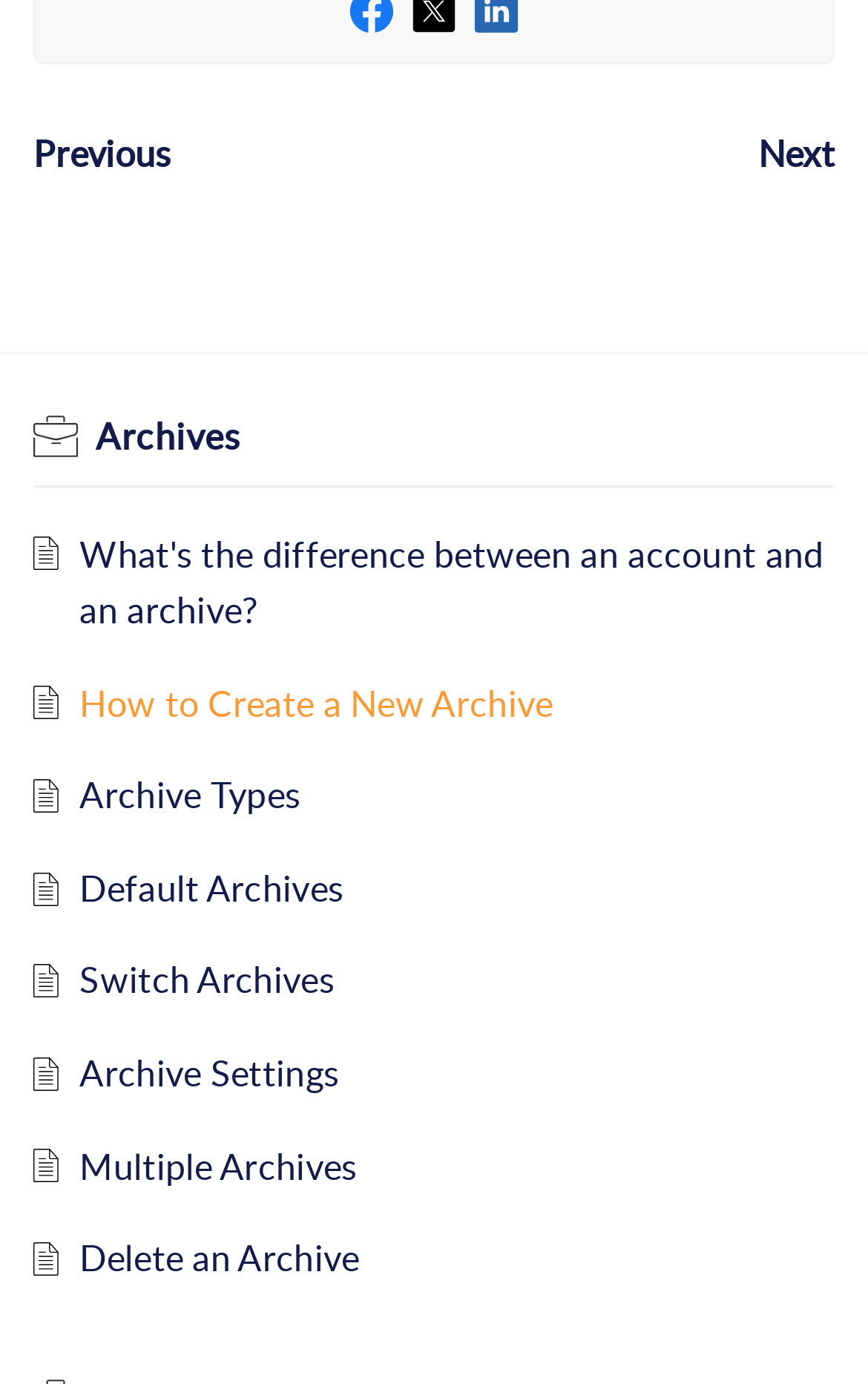Please identify the bounding box coordinates of the element's region that needs to be clicked to fulfill the following instruction: "Switch to another archive". The bounding box coordinates should consist of four float numbers between 0 and 1, i.e., [left, top, right, bottom].

[0.092, 0.691, 0.385, 0.726]